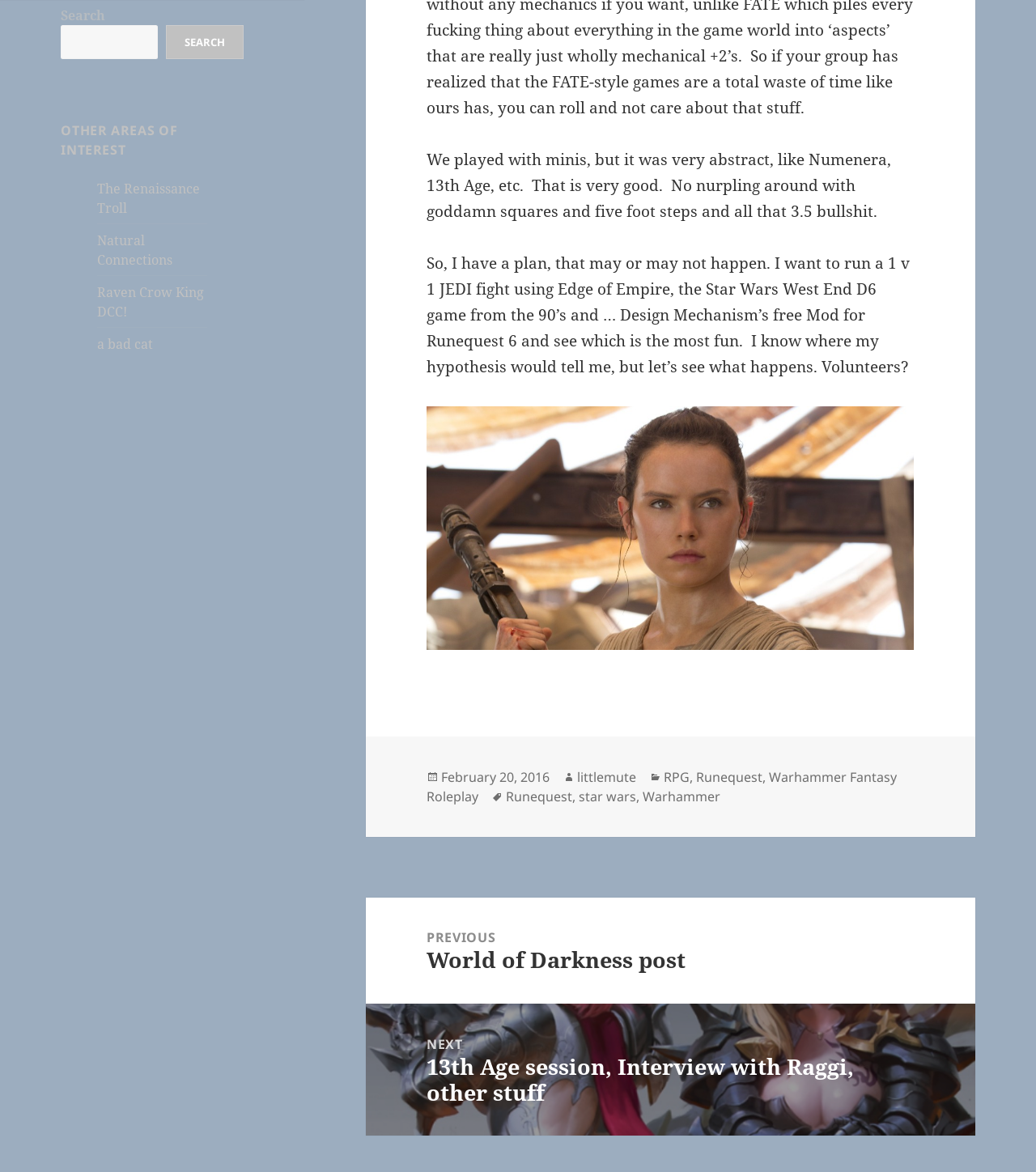Determine the bounding box for the HTML element described here: "star wars". The coordinates should be given as [left, top, right, bottom] with each number being a float between 0 and 1.

[0.559, 0.672, 0.614, 0.688]